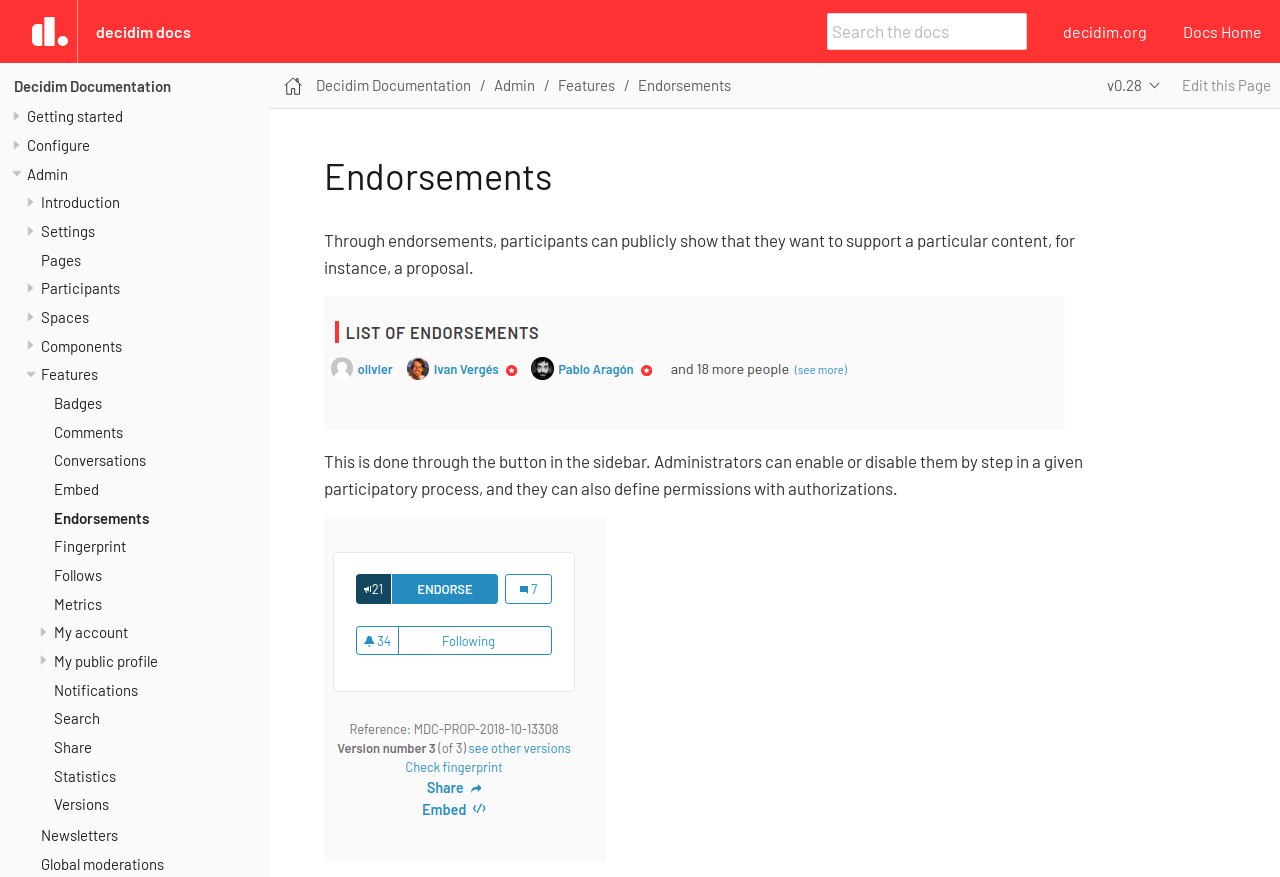Find the bounding box coordinates for the HTML element described as: "Endorsements". The coordinates should consist of four float values between 0 and 1, i.e., [left, top, right, bottom].

[0.498, 0.087, 0.571, 0.108]